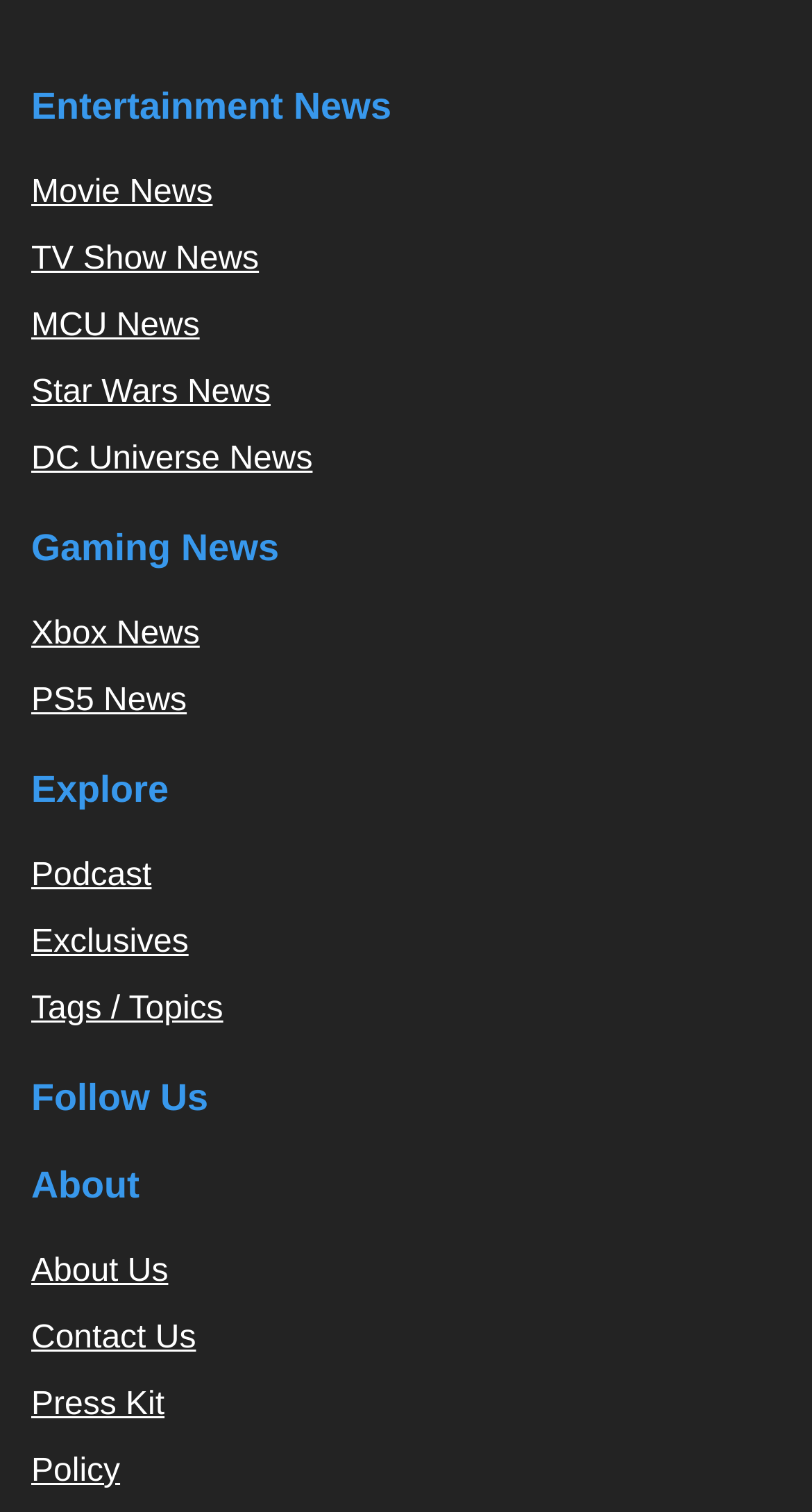How many categories are there in Entertainment News?
Look at the screenshot and give a one-word or phrase answer.

5